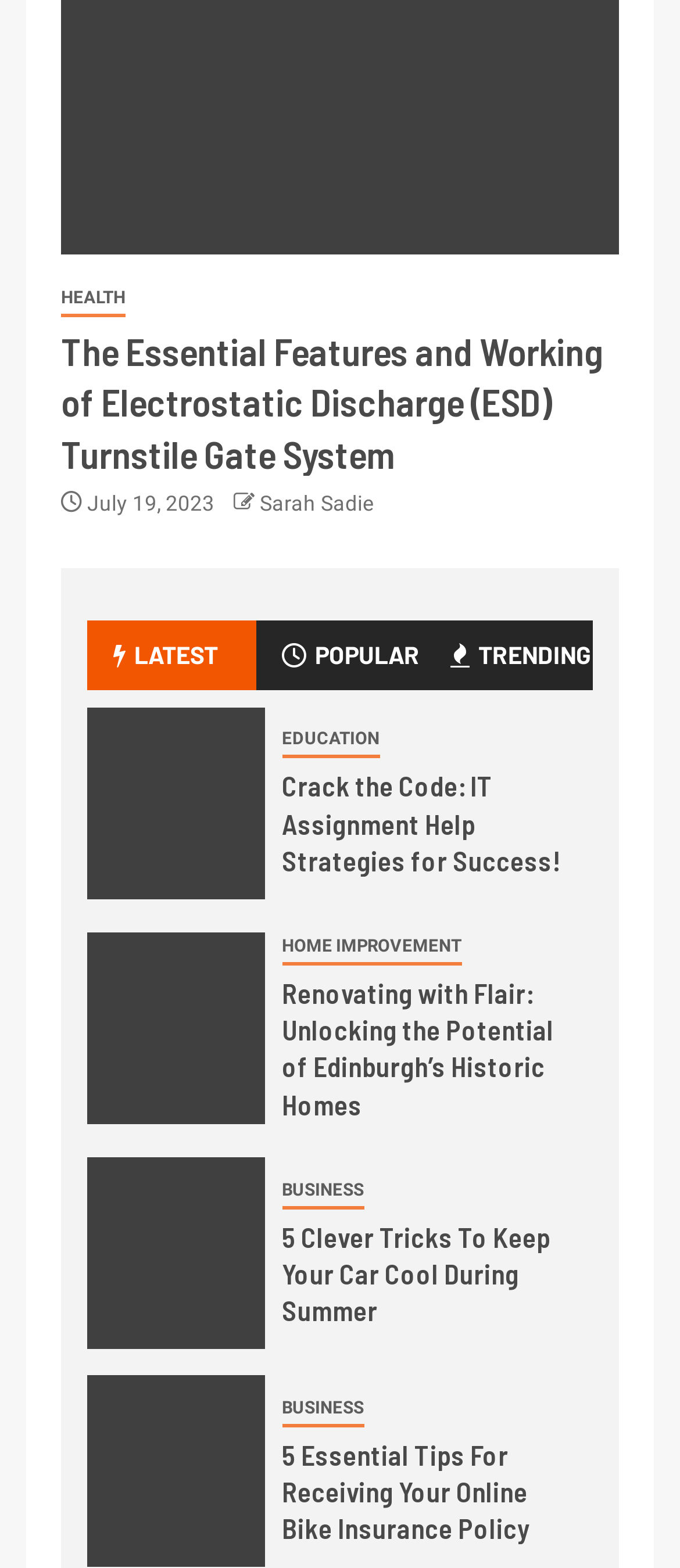Based on the element description: "alt="Bike Insurance Policy"", identify the bounding box coordinates for this UI element. The coordinates must be four float numbers between 0 and 1, listed as [left, top, right, bottom].

[0.128, 0.877, 0.388, 0.999]